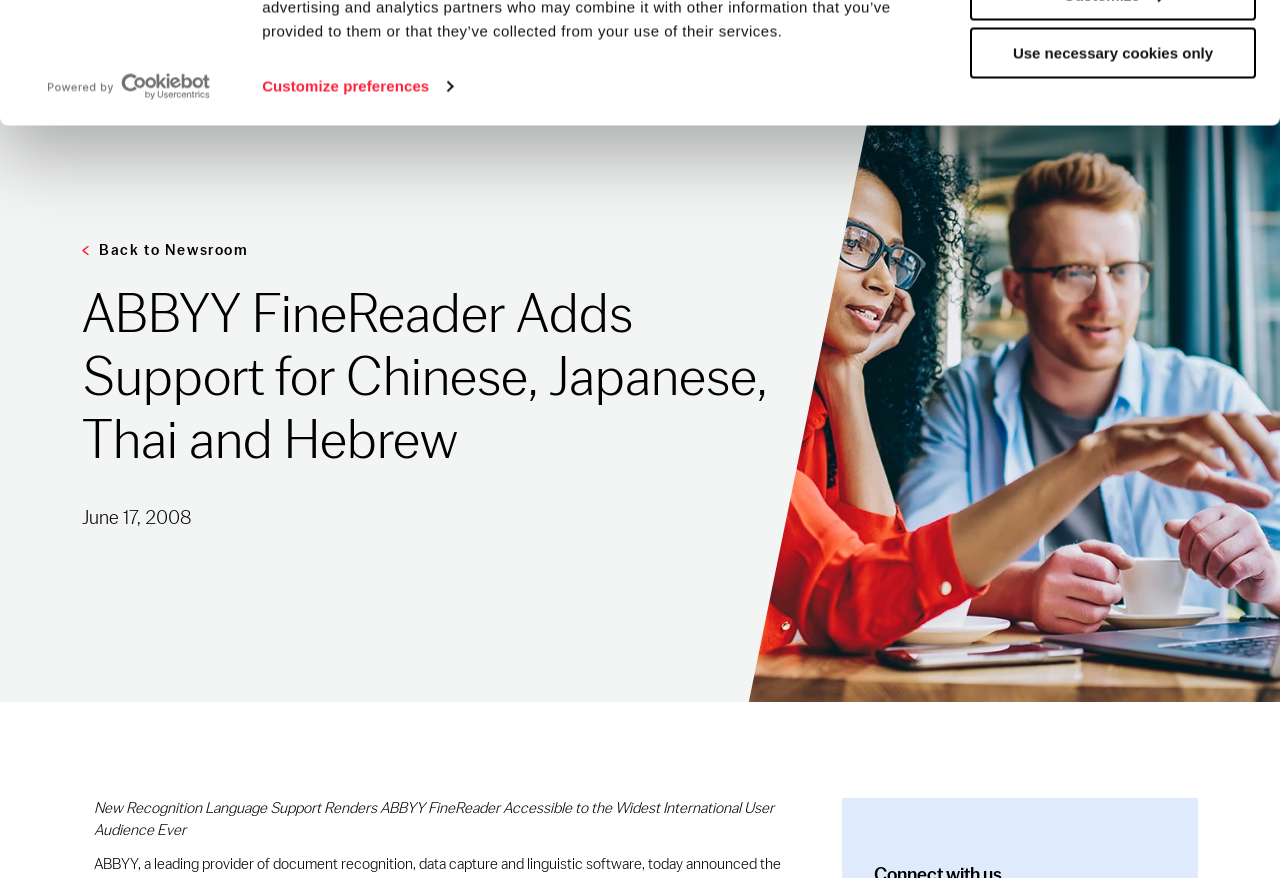What is the company name mentioned on the webpage?
Kindly answer the question with as much detail as you can.

I found the company name 'ABBYY' mentioned on the webpage in several places, including the logo at [0.064, 0.049, 0.189, 0.104] and the link at [0.064, 0.049, 0.189, 0.104]. This suggests that the webpage is related to the company ABBYY.